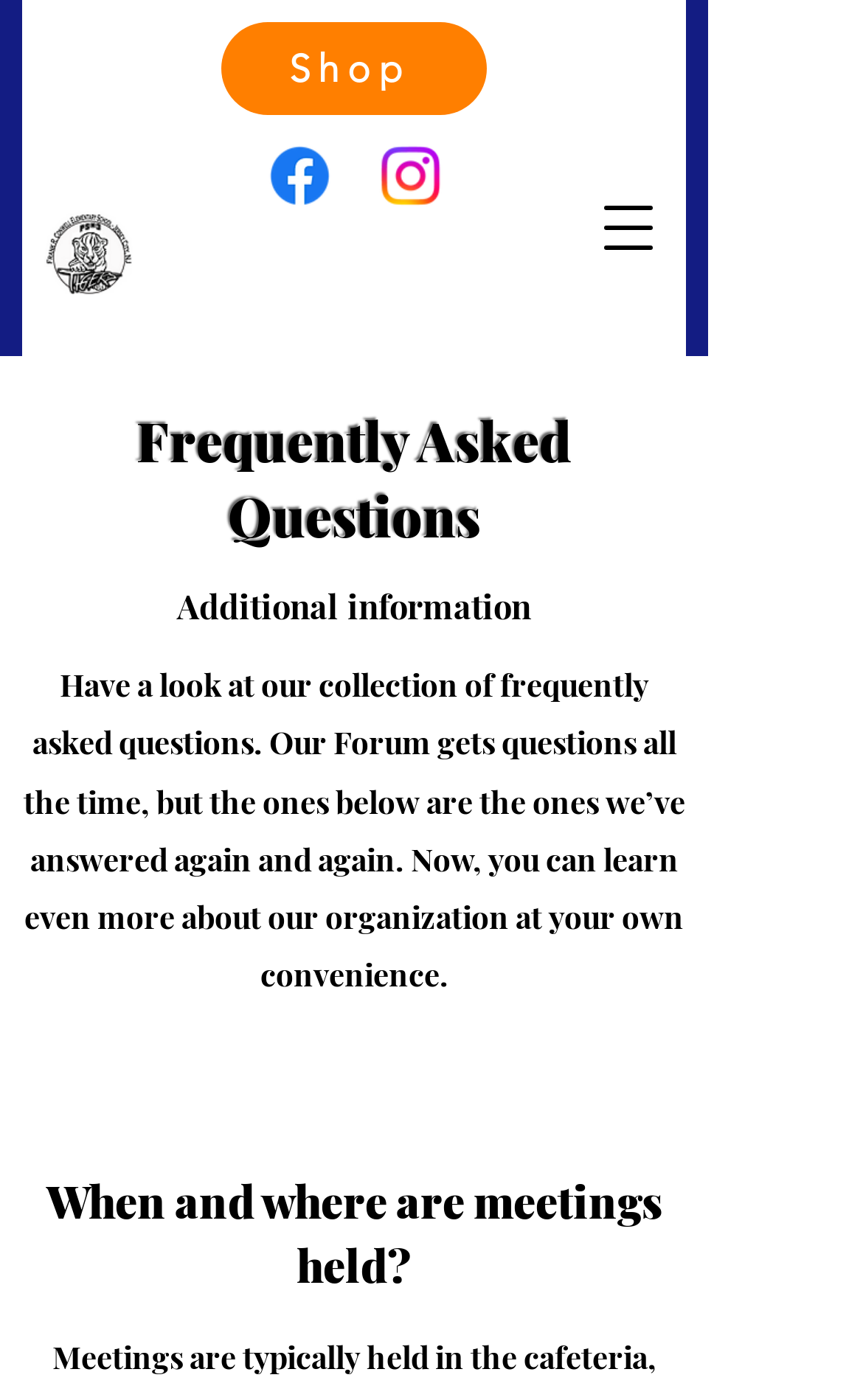Use a single word or phrase to answer the question: How many social media links are there in the social bar?

2